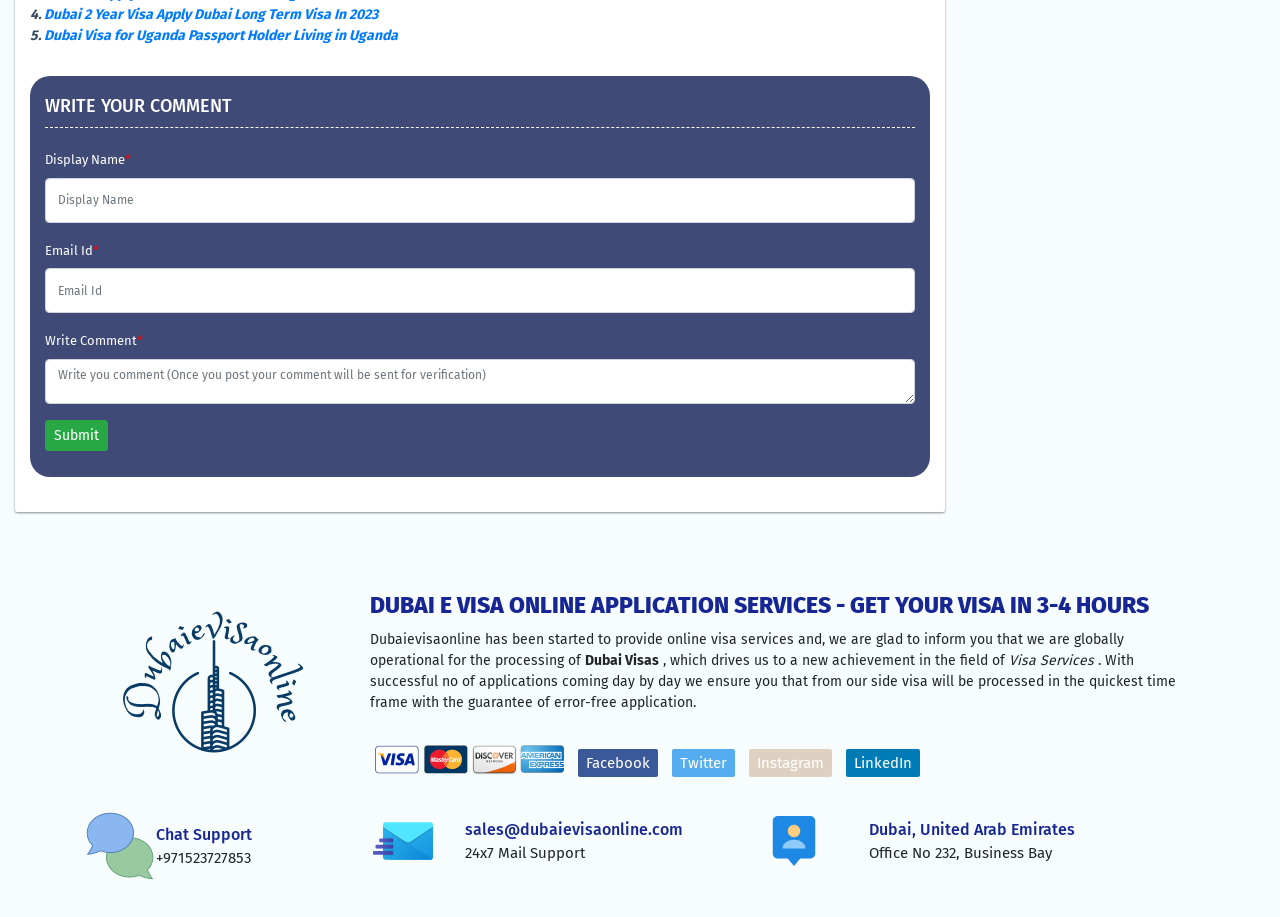Determine the bounding box coordinates for the region that must be clicked to execute the following instruction: "Click the 'Facebook' link".

[0.452, 0.817, 0.514, 0.848]